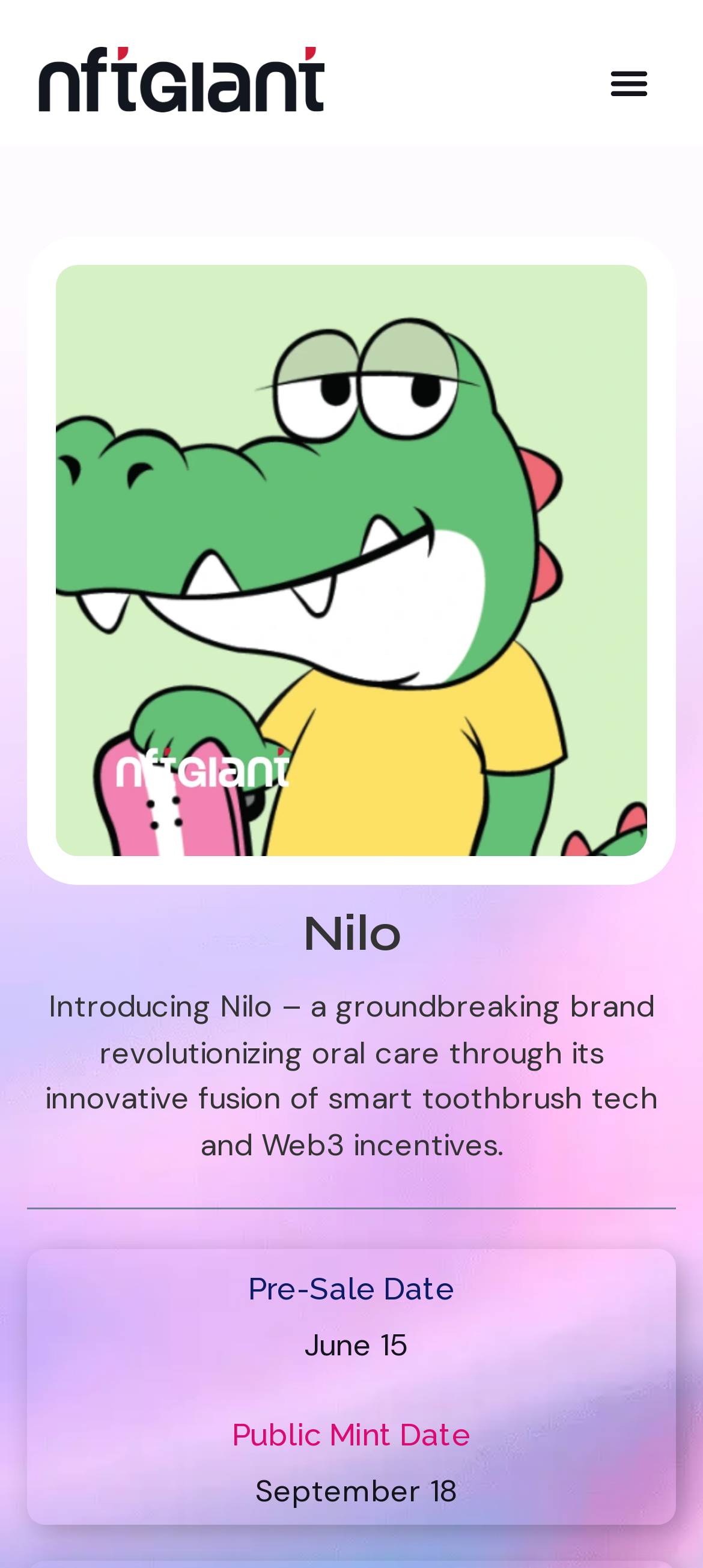Identify the bounding box of the UI element that matches this description: "alt="NftGiant Logo"".

[0.051, 0.03, 0.462, 0.082]